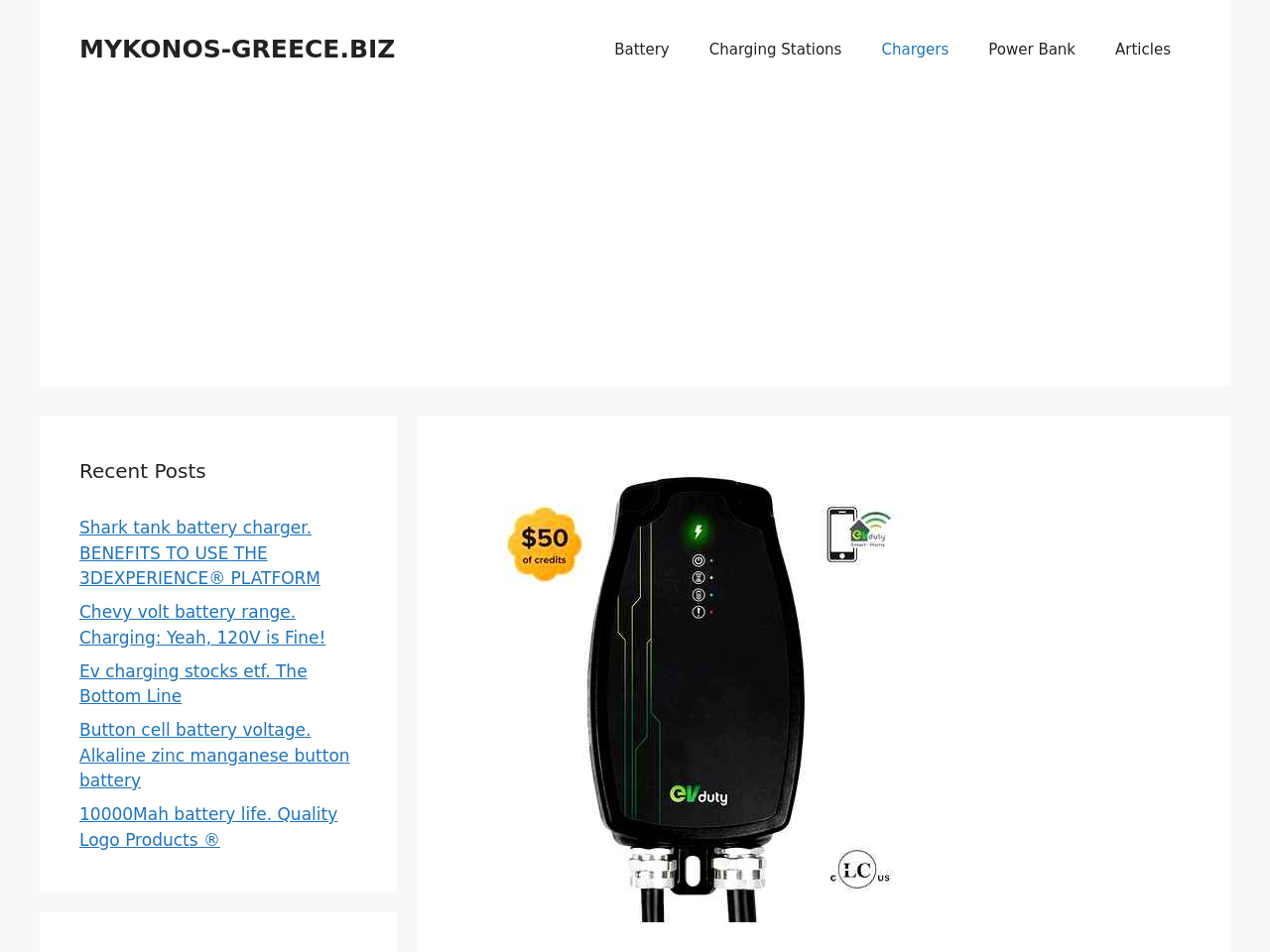Based on the description "Charging Stations", find the bounding box of the specified UI element.

[0.543, 0.021, 0.678, 0.083]